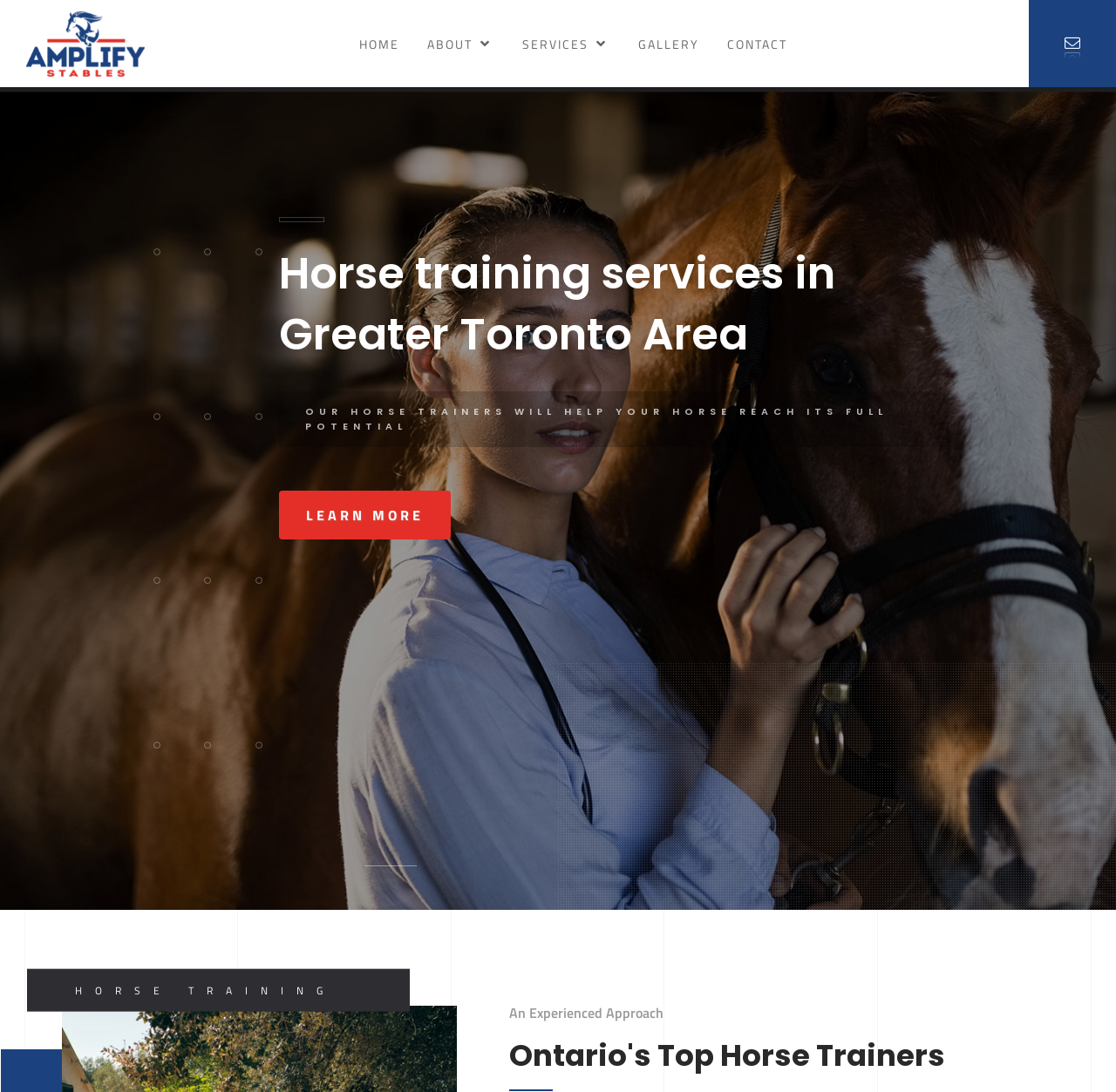Explain the contents of the webpage comprehensively.

The webpage is about Amplify Stables, a horse training service provider in Caledon, GTA. At the top right corner, there is a social media link icon. On the top left, there are several navigation links, including "HOME", "ABOUT" with a dropdown menu, "SERVICES" with a dropdown menu, "GALLERY", and "CONTACT". 

Below the navigation links, there is a large heading that reads "Horse training services in Greater Toronto Area". Underneath this heading, there is an even larger heading that emphasizes the benefits of their horse trainers, stating "OUR HORSE TRAINERS WILL HELP YOUR HORSE REACH ITS FULL POTENTIAL". 

To the right of these headings, there is a "LEARN MORE" link. At the bottom right corner, there is a static text "HORSE TRAINING". Near the bottom of the page, there is another heading that reads "An Experienced Approach".